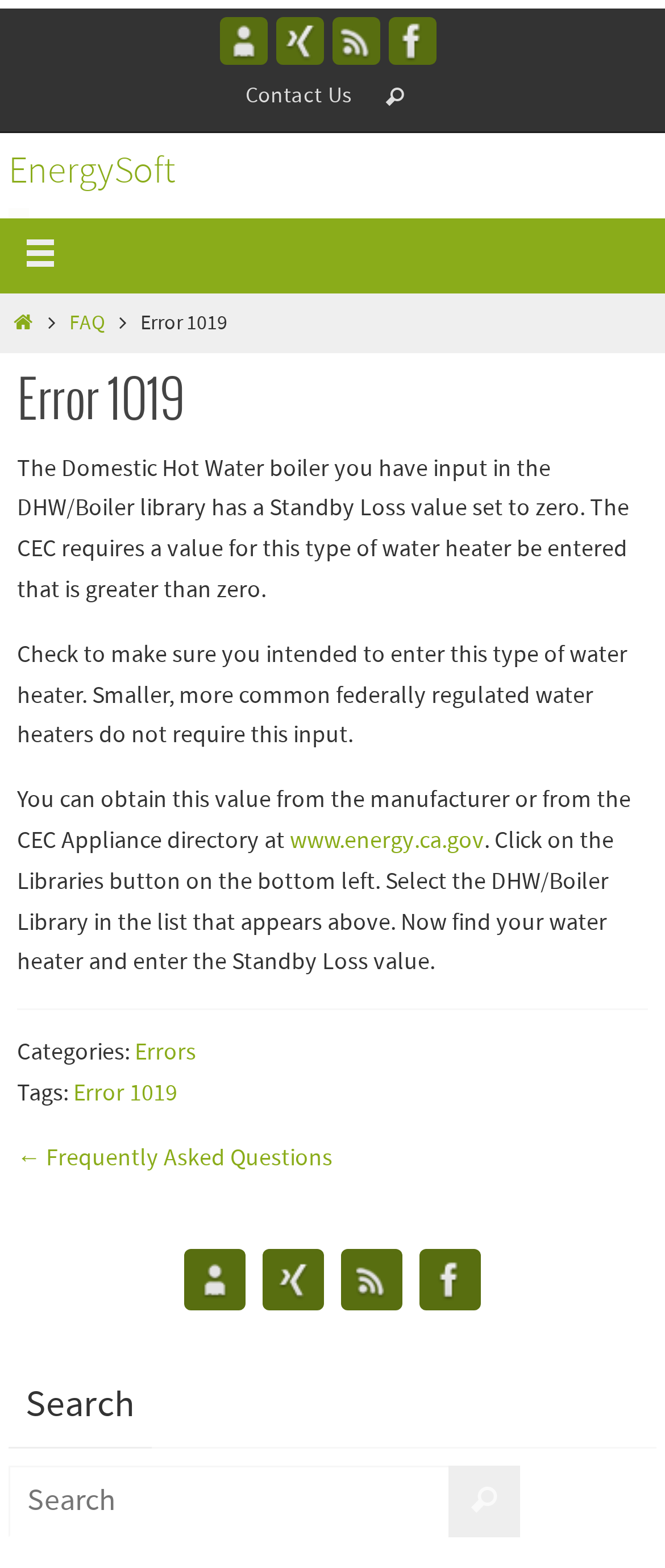Please answer the following query using a single word or phrase: 
What is the text above the search box?

Search